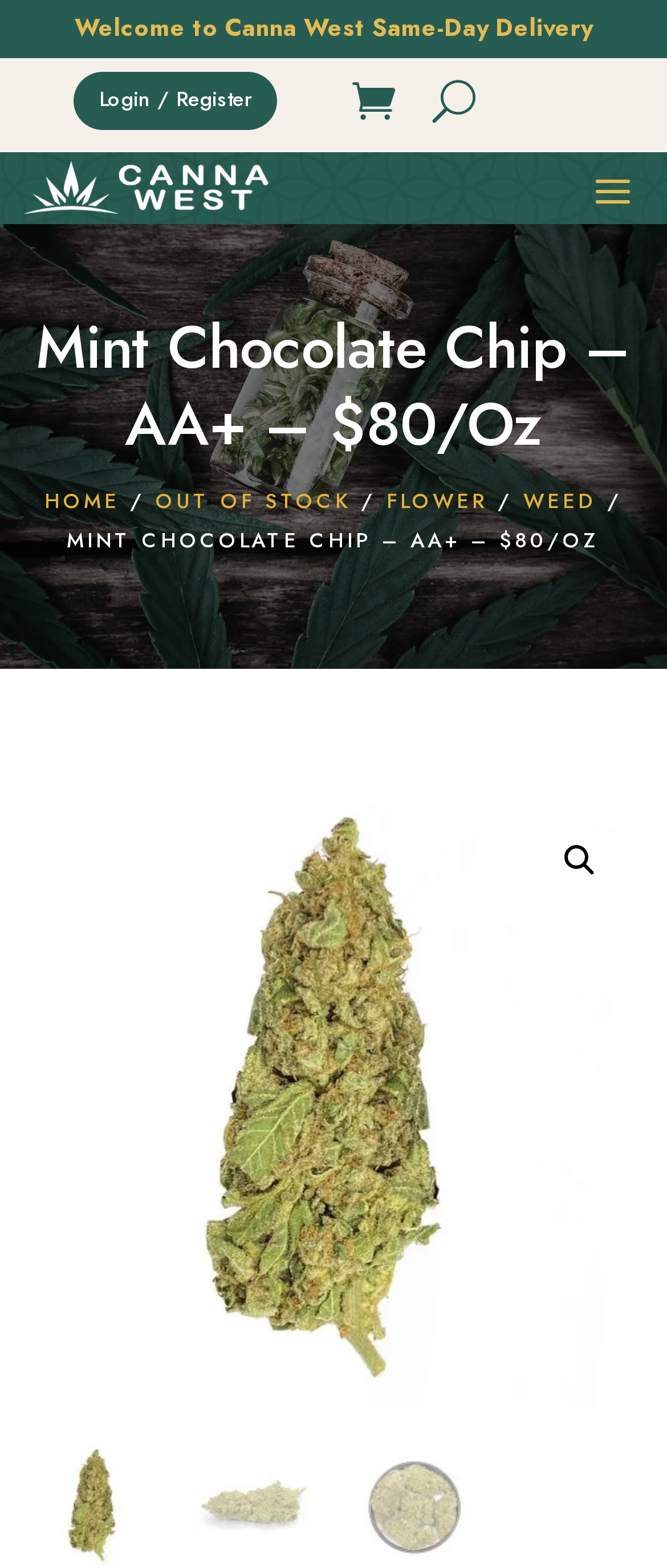Given the element description, predict the bounding box coordinates in the format (top-left x, top-left y, bottom-right x, bottom-right y), using floating point numbers between 0 and 1: Auswahl einer Gasküchenplatte

None